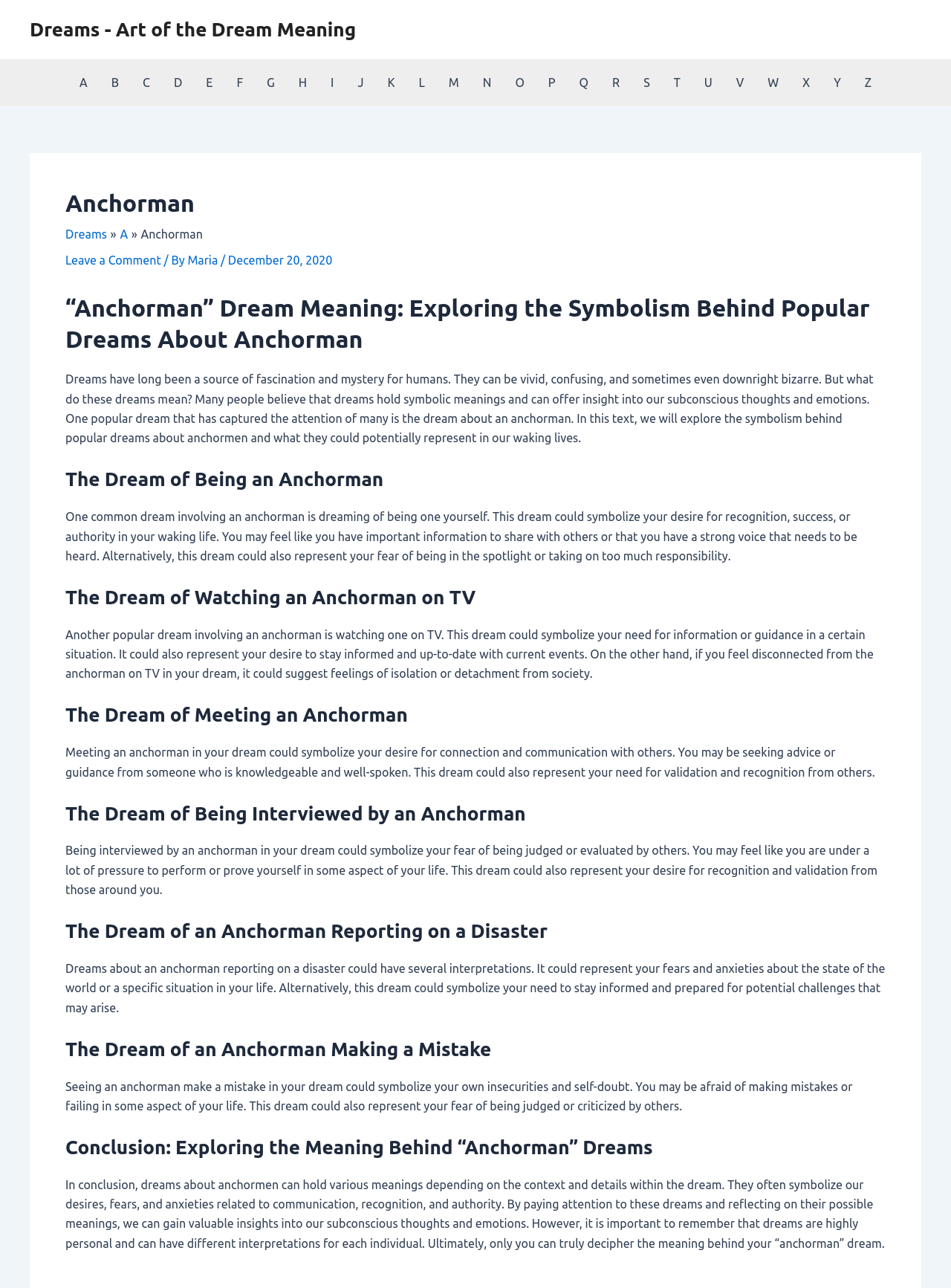Examine the image carefully and respond to the question with a detailed answer: 
What is the title of the webpage?

The title of the webpage can be found at the top of the page, which is 'Anchorman - Dreams - Art of the Dream Meaning'. This title is a combination of the main topic 'Anchorman' and the category 'Dreams' and the website name 'Art of the Dream Meaning'.